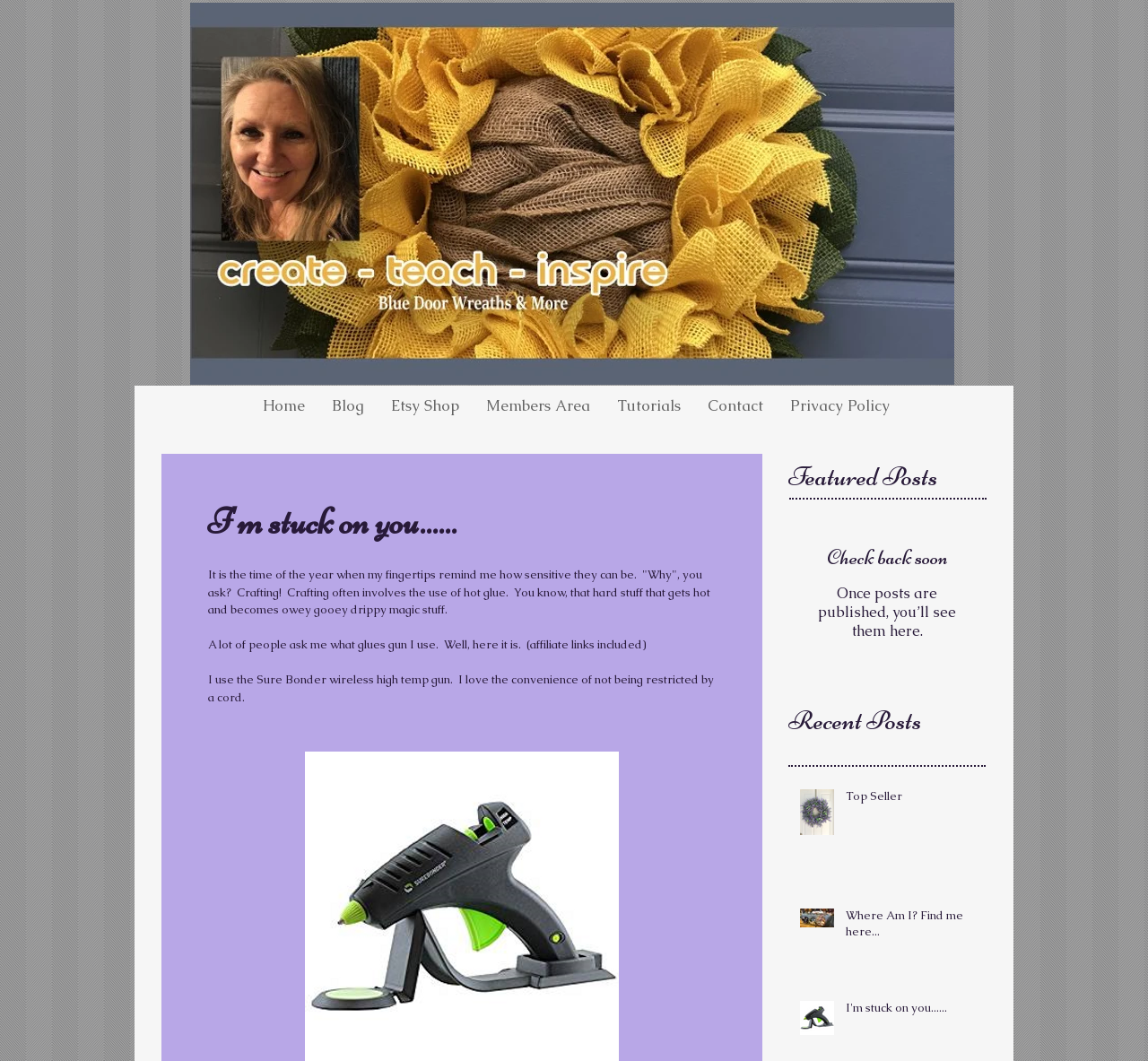Find the bounding box coordinates for the area that must be clicked to perform this action: "go to home page".

[0.217, 0.37, 0.277, 0.395]